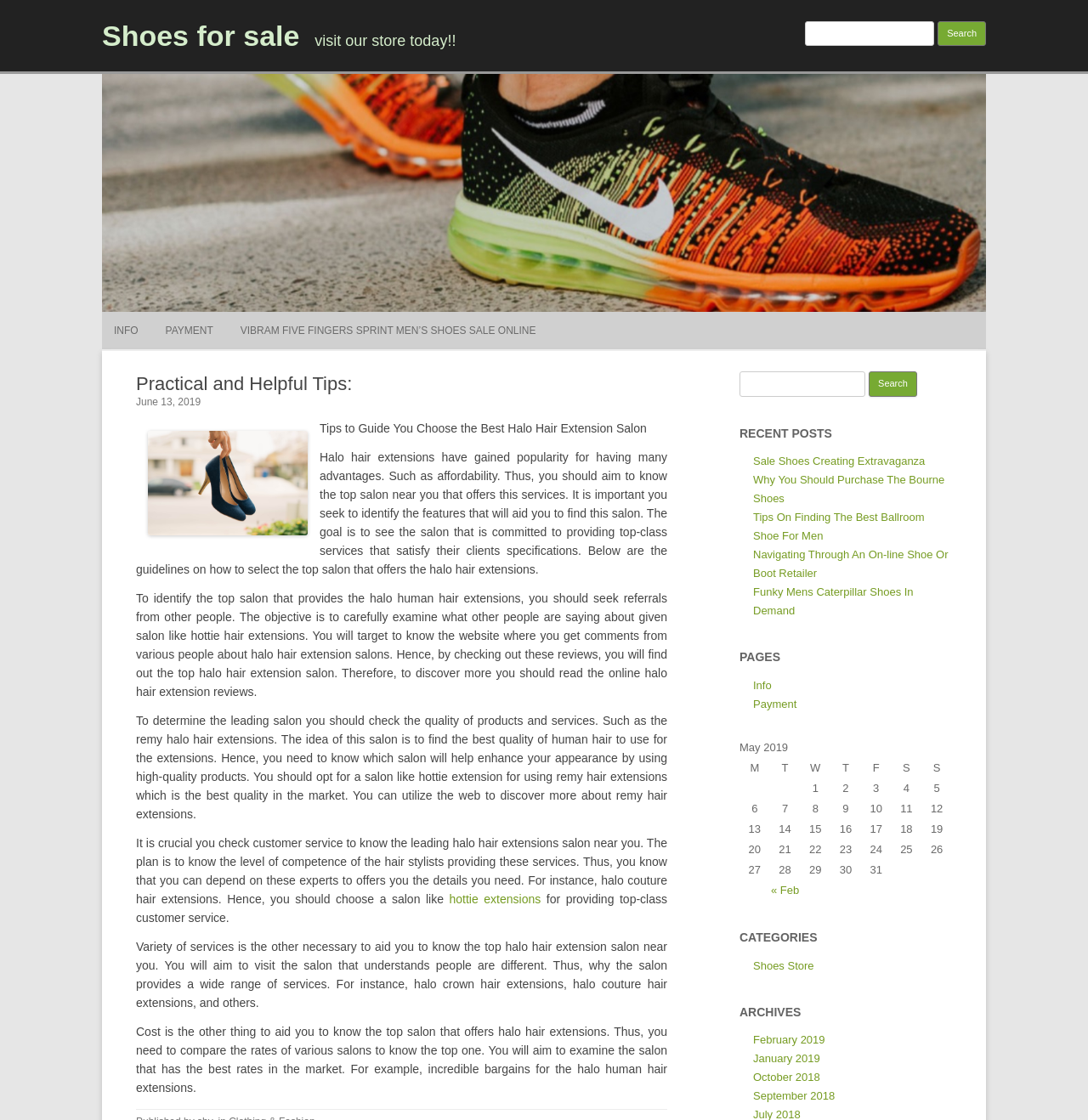Provide your answer in a single word or phrase: 
What type of hair extensions are mentioned in the article?

Halo hair extensions